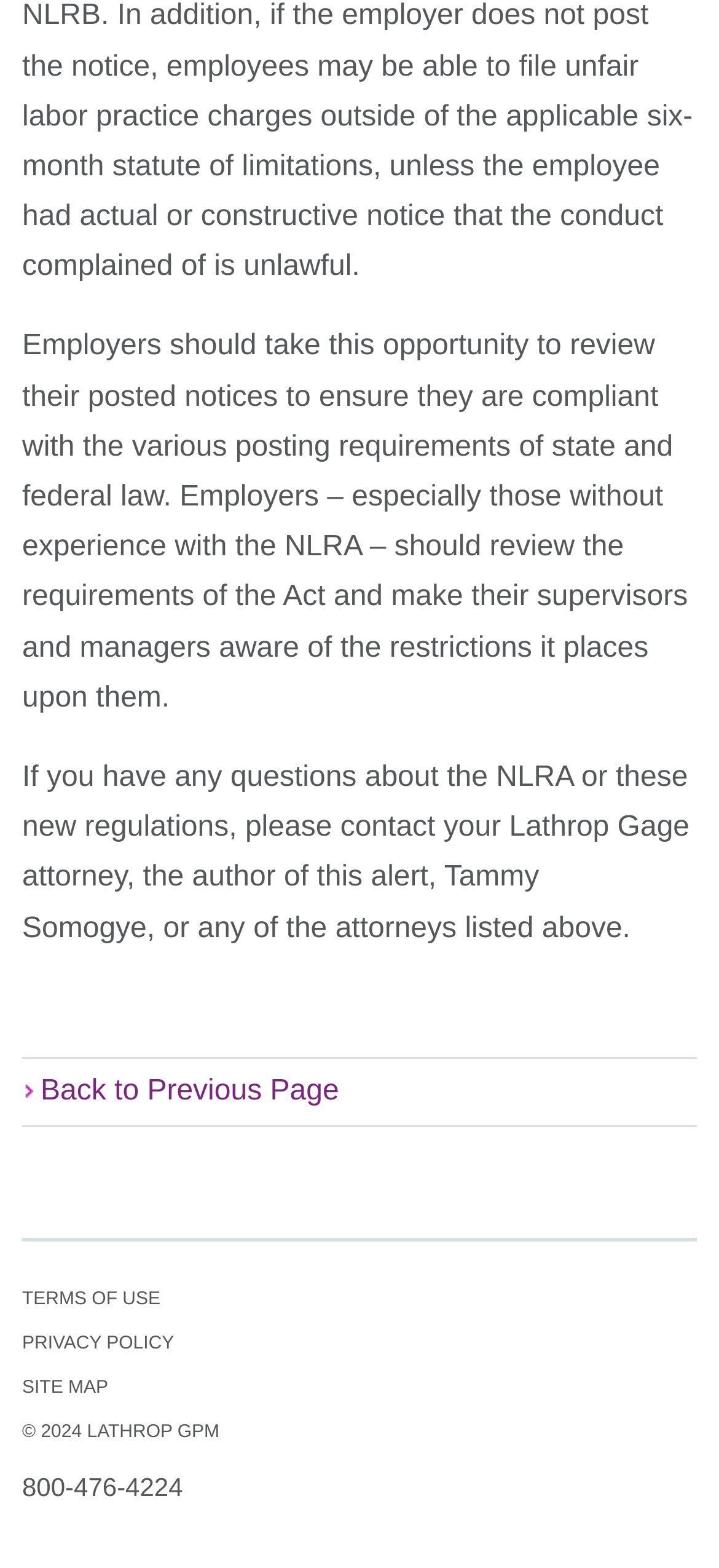Given the element description: "Back to Previous Page", predict the bounding box coordinates of the UI element it refers to, using four float numbers between 0 and 1, i.e., [left, top, right, bottom].

[0.031, 0.675, 0.969, 0.717]